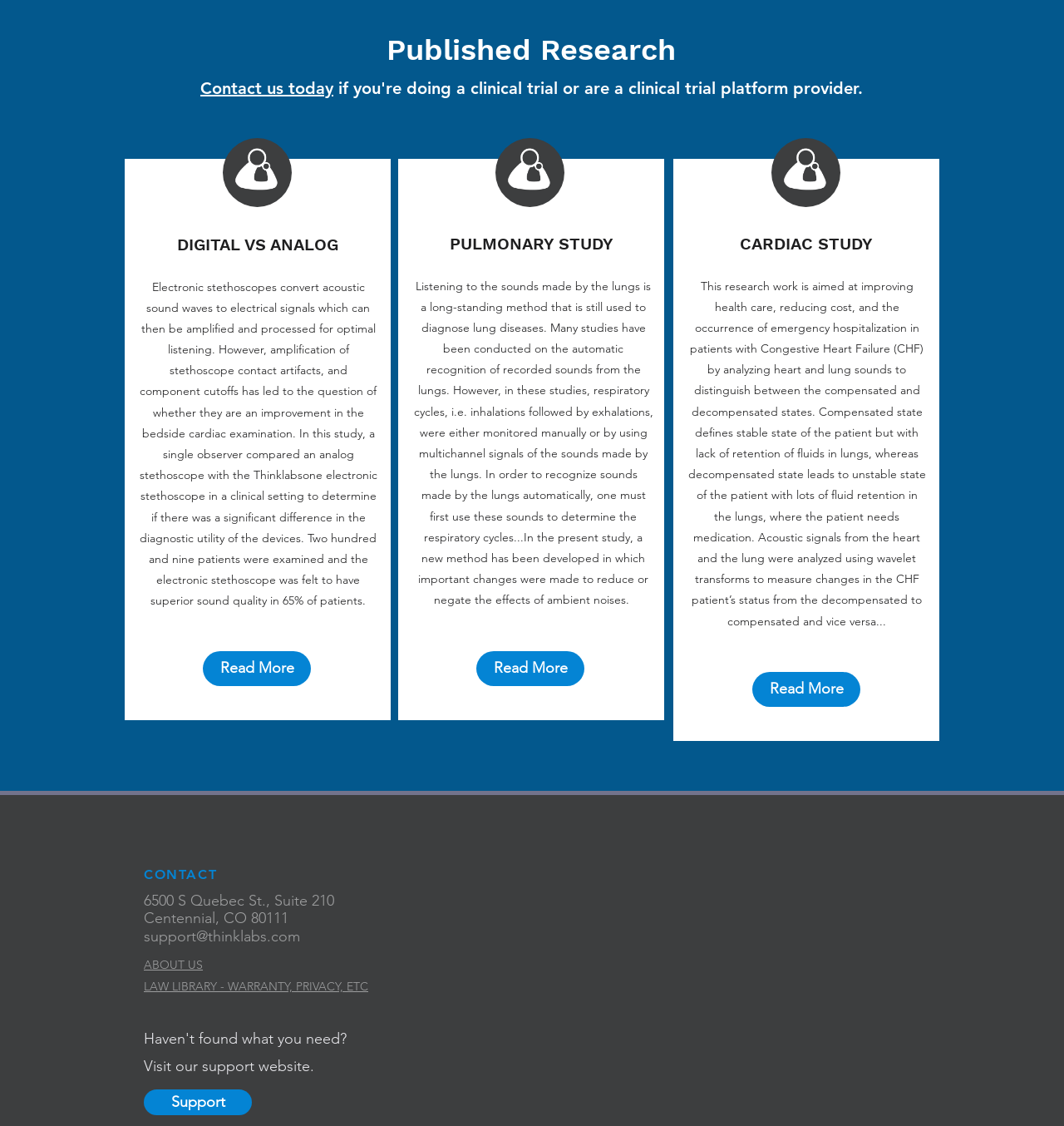Identify the bounding box for the described UI element. Provide the coordinates in (top-left x, top-left y, bottom-right x, bottom-right y) format with values ranging from 0 to 1: MORE FROM AUTHOR

None